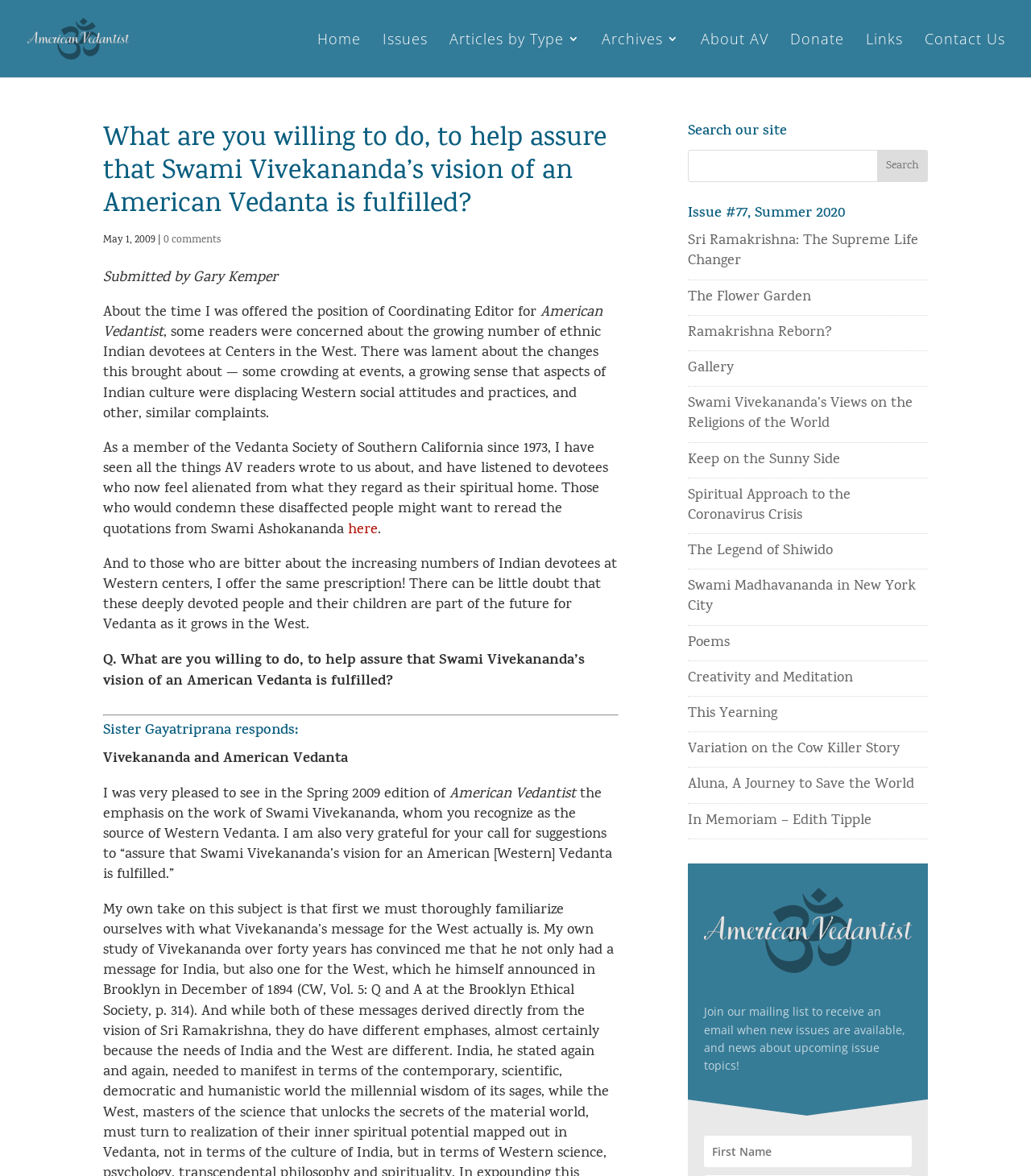How many links are there in the 'Issue #77, Summer 2020' section?
Using the information from the image, give a concise answer in one word or a short phrase.

12